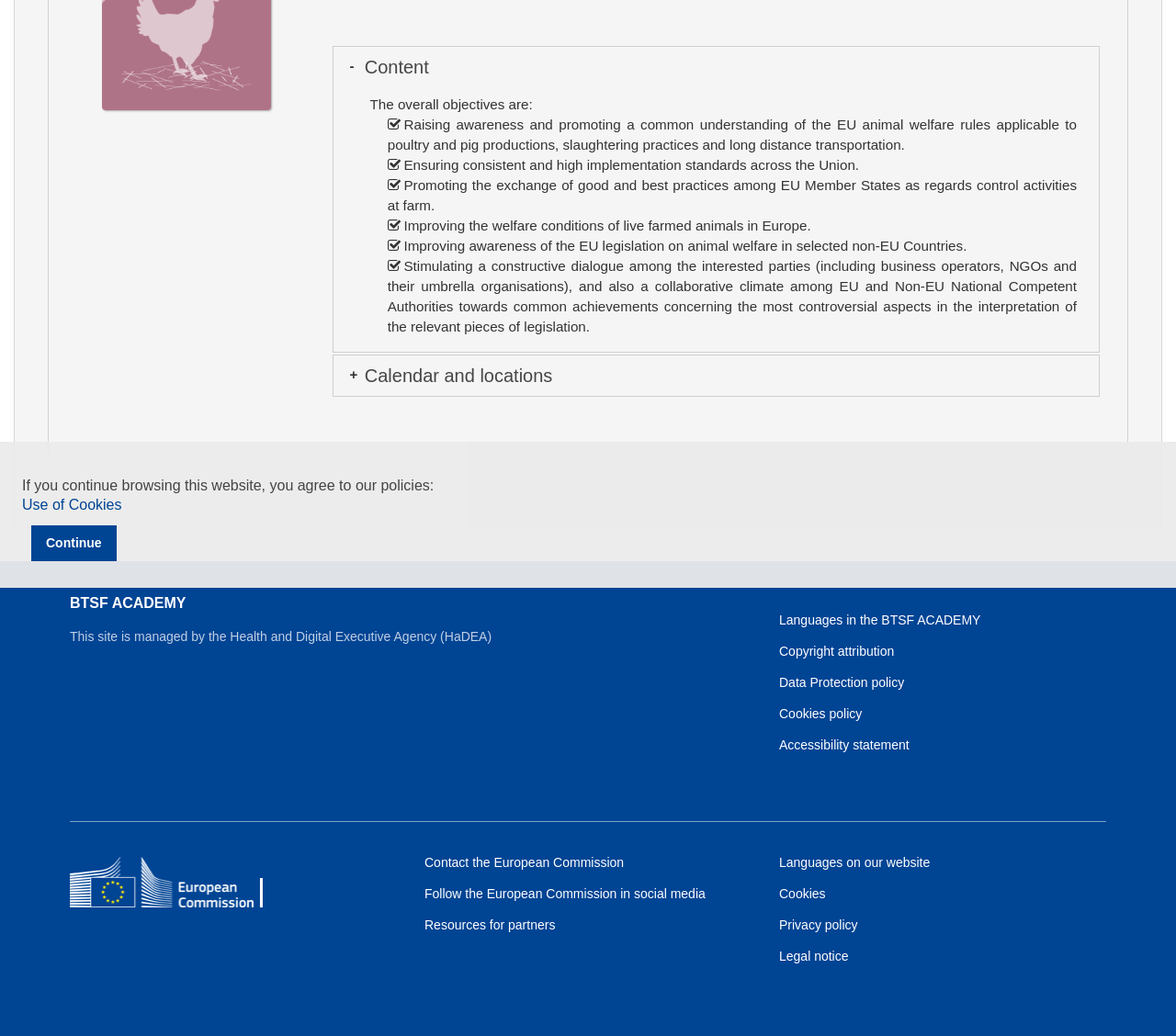Highlight the bounding box of the UI element that corresponds to this description: "Content".

[0.283, 0.045, 0.934, 0.084]